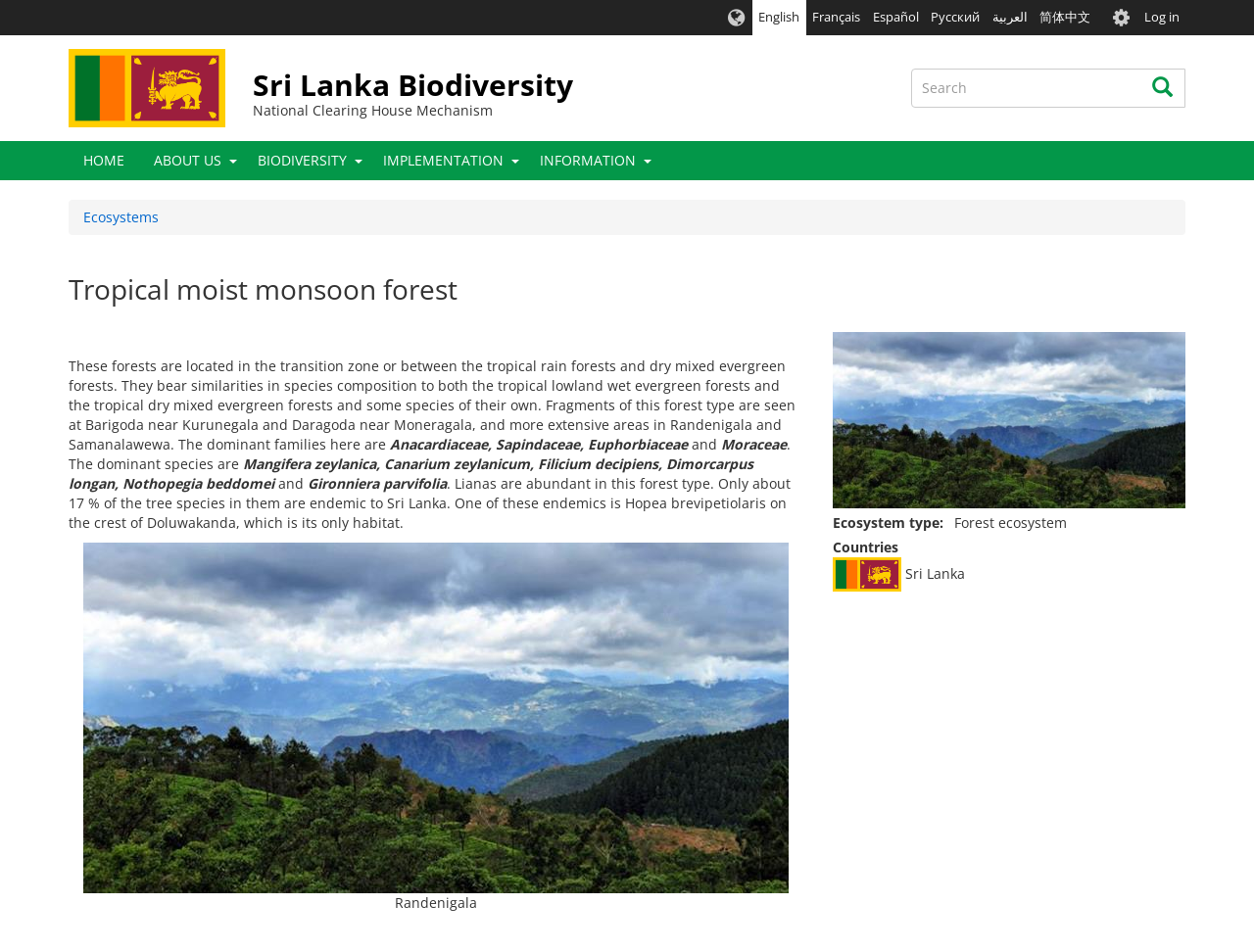Identify the bounding box coordinates of the area you need to click to perform the following instruction: "Search for something".

[0.727, 0.072, 0.945, 0.113]